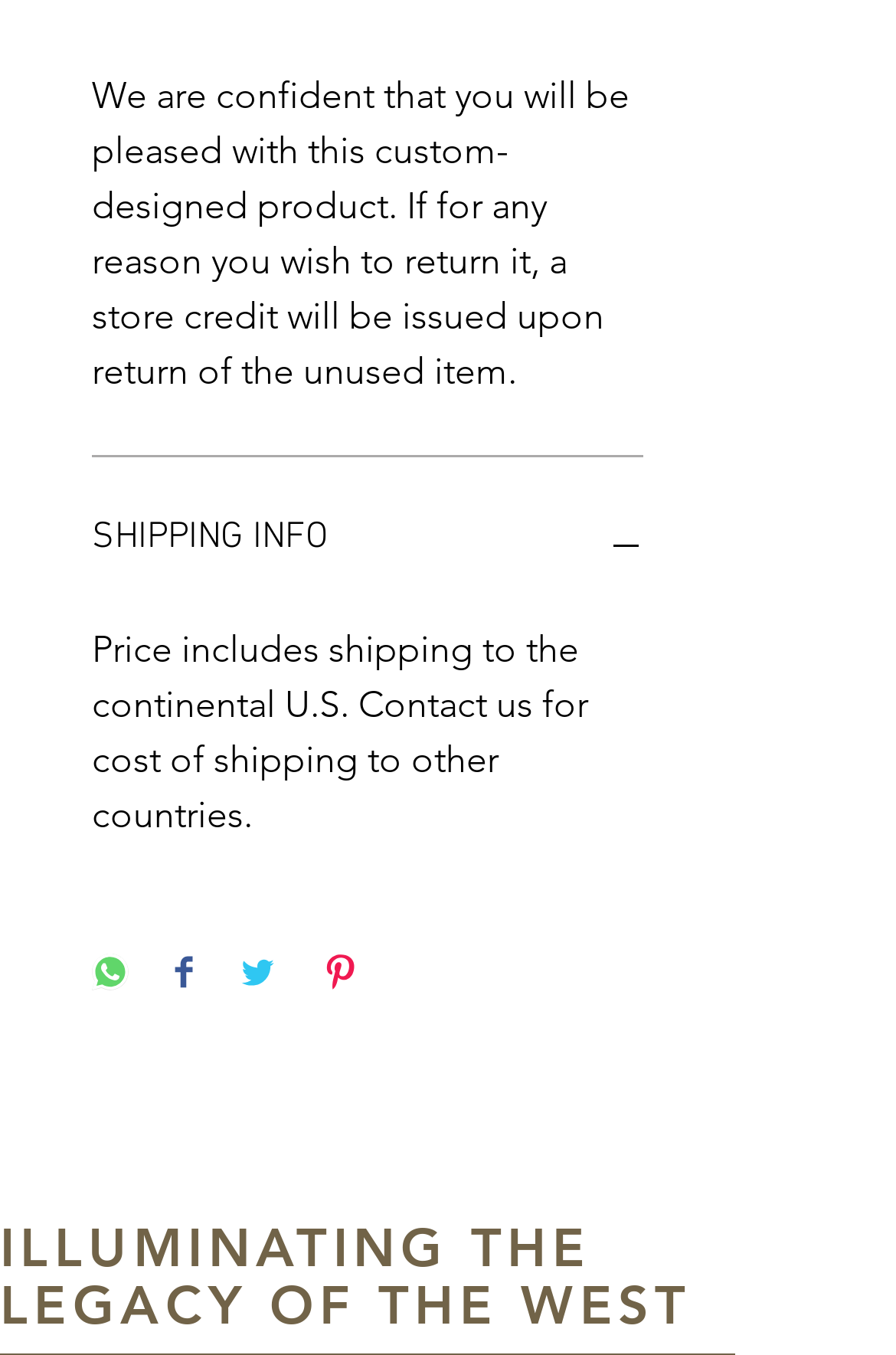How many social media sharing options are available?
Please provide a comprehensive answer based on the visual information in the image.

There are four social media sharing options available, which are Share on WhatsApp, Share on Facebook, Share on Twitter, and Pin on Pinterest, each represented by a button with an image.